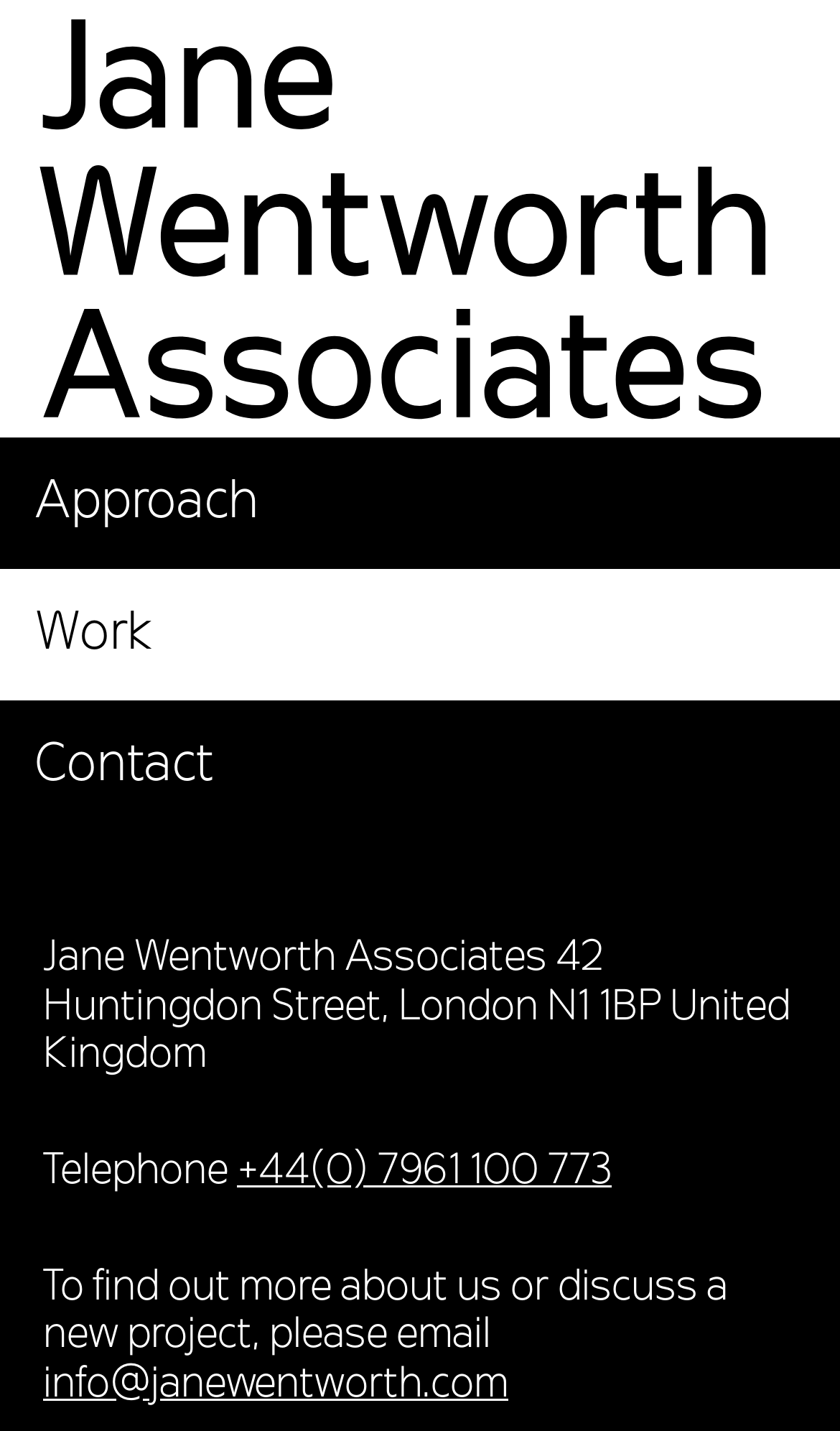Generate a comprehensive description of the contents of the webpage.

The webpage appears to be the homepage of Jane Wentworth Associates, a professional services firm. At the top of the page, there is a logo image of the company, taking up most of the width. Below the logo, there are three horizontal links: "Approach", "Work", and "Contact", which are evenly spaced and span the full width of the page.

Further down, there is a block of text that displays the company's address, "42 Huntingdon Street, London N1 1BP United Kingdom". Below the address, there is a section with the label "Telephone" and a phone number "+44(0) 7961 100 773" that is clickable. 

Finally, at the bottom of the page, there is a paragraph of text that invites visitors to email the company to learn more about their services or to discuss a new project. The email address "info@janewentworth.com" is provided as a clickable link.